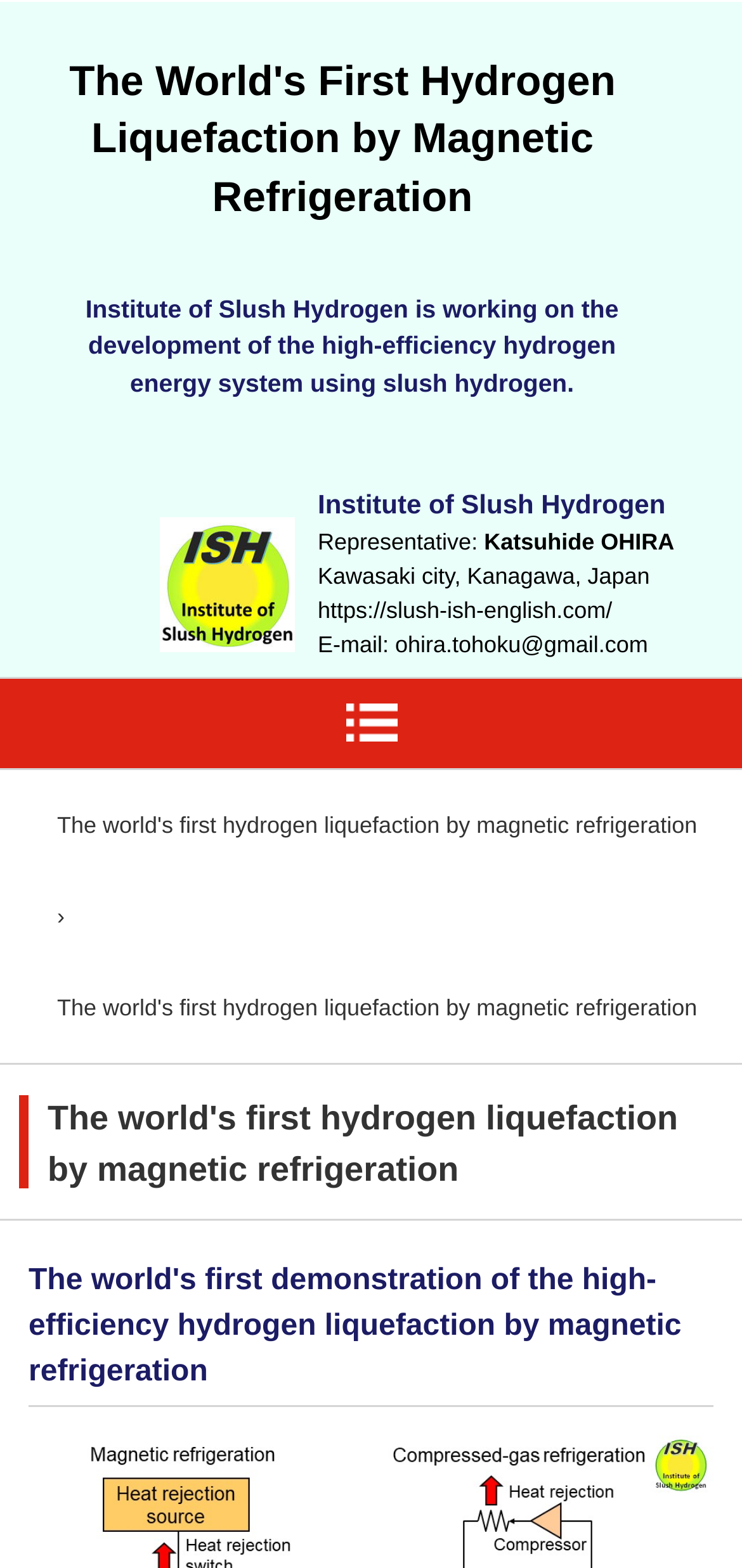Please find the main title text of this webpage.

The World's First Hydrogen Liquefaction by Magnetic Refrigeration